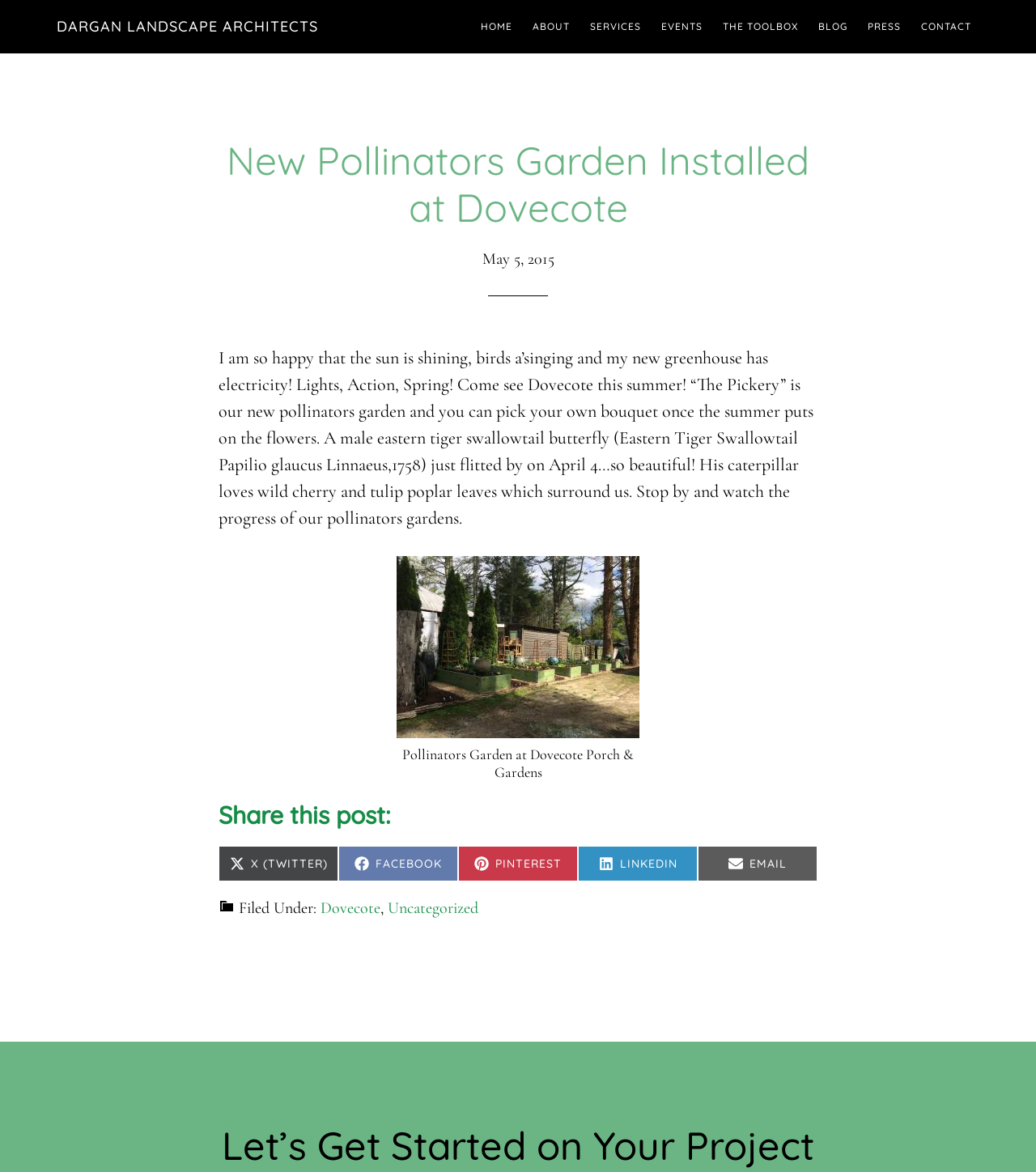Respond to the following question with a brief word or phrase:
What is the name of the new pollinators garden?

The Pickery